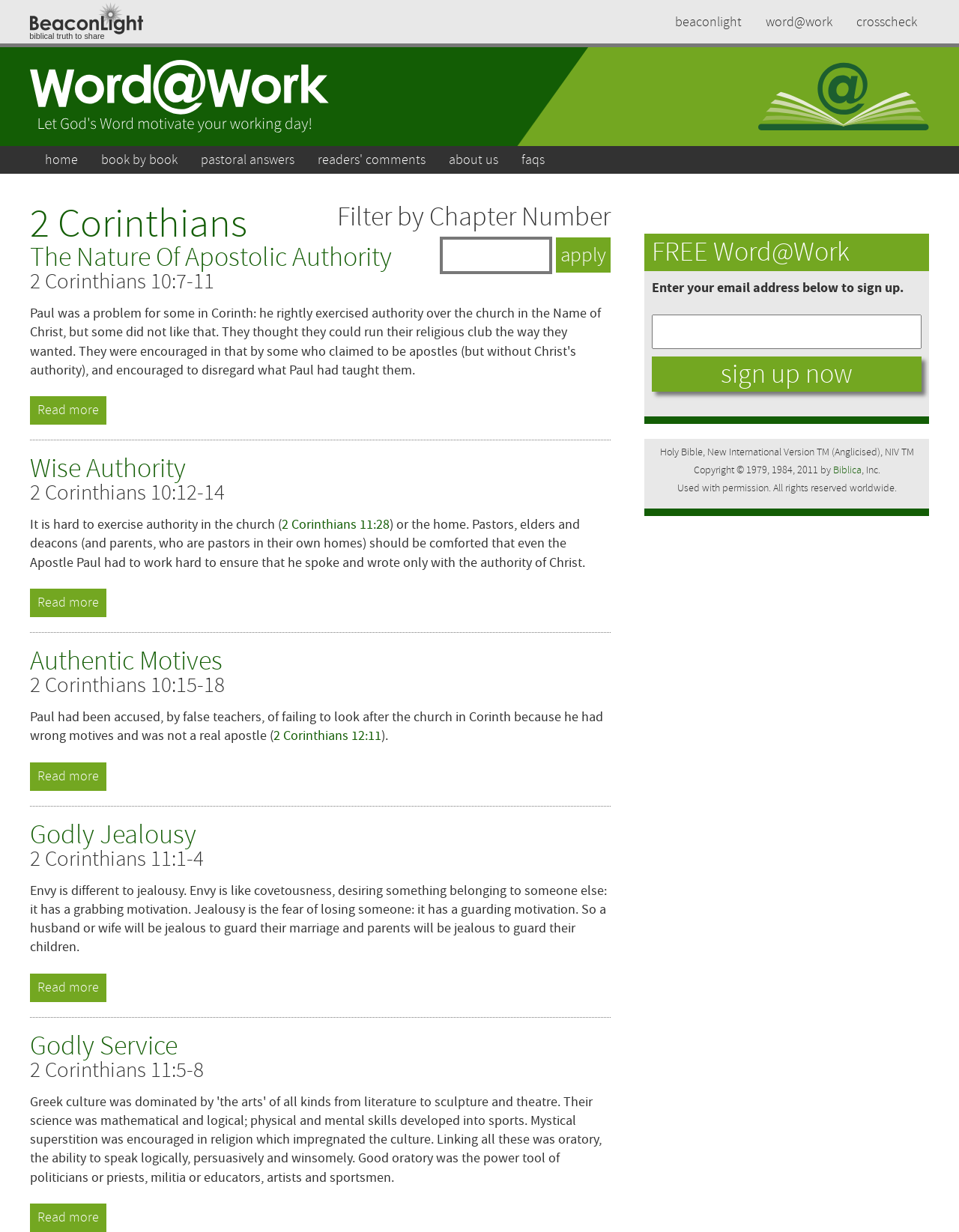What is the purpose of the 'Apply' button?
Please provide a single word or phrase in response based on the screenshot.

To filter by chapter number